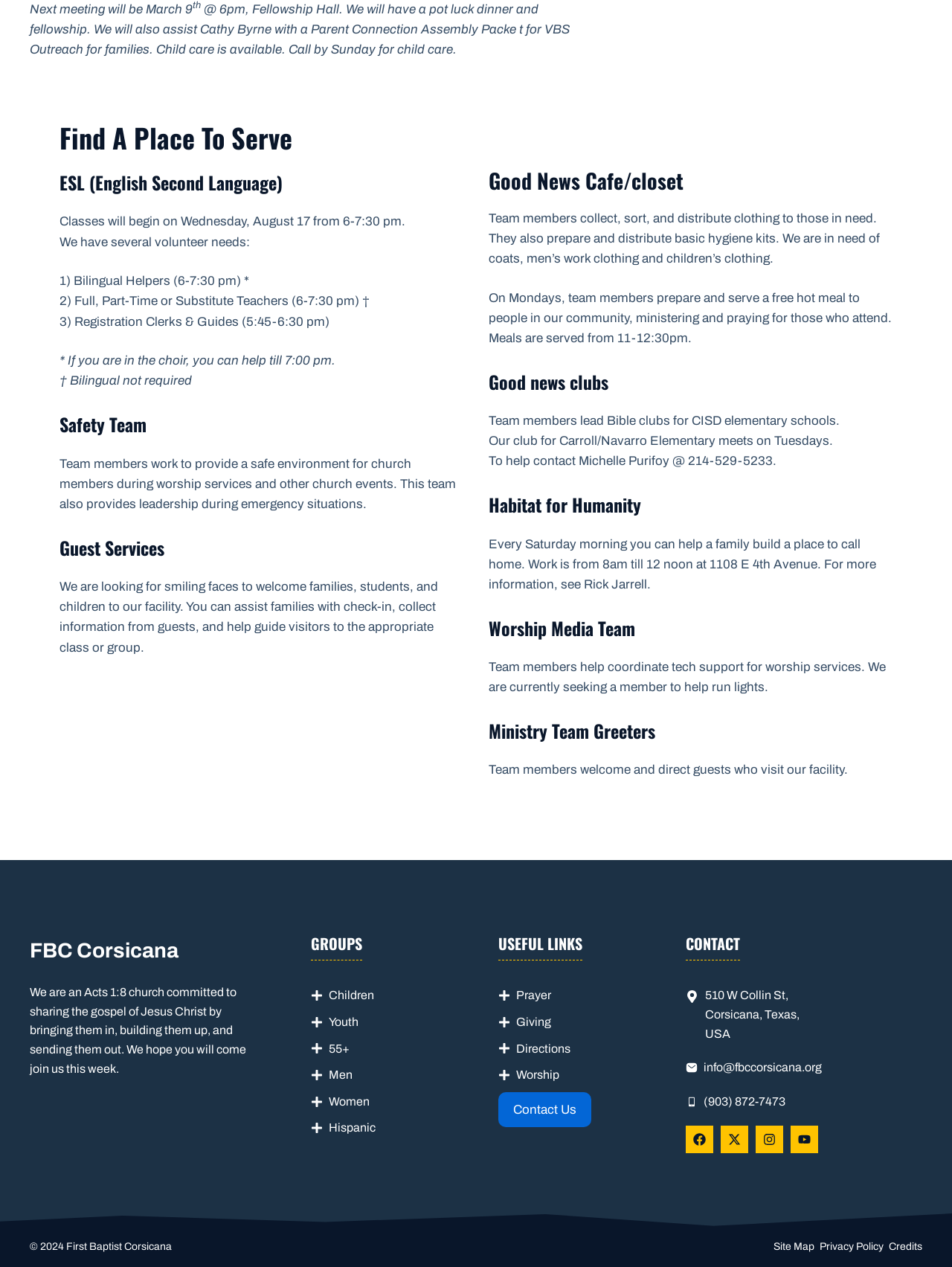Locate the bounding box coordinates of the clickable region necessary to complete the following instruction: "Click 'Prayer'". Provide the coordinates in the format of four float numbers between 0 and 1, i.e., [left, top, right, bottom].

[0.542, 0.781, 0.579, 0.791]